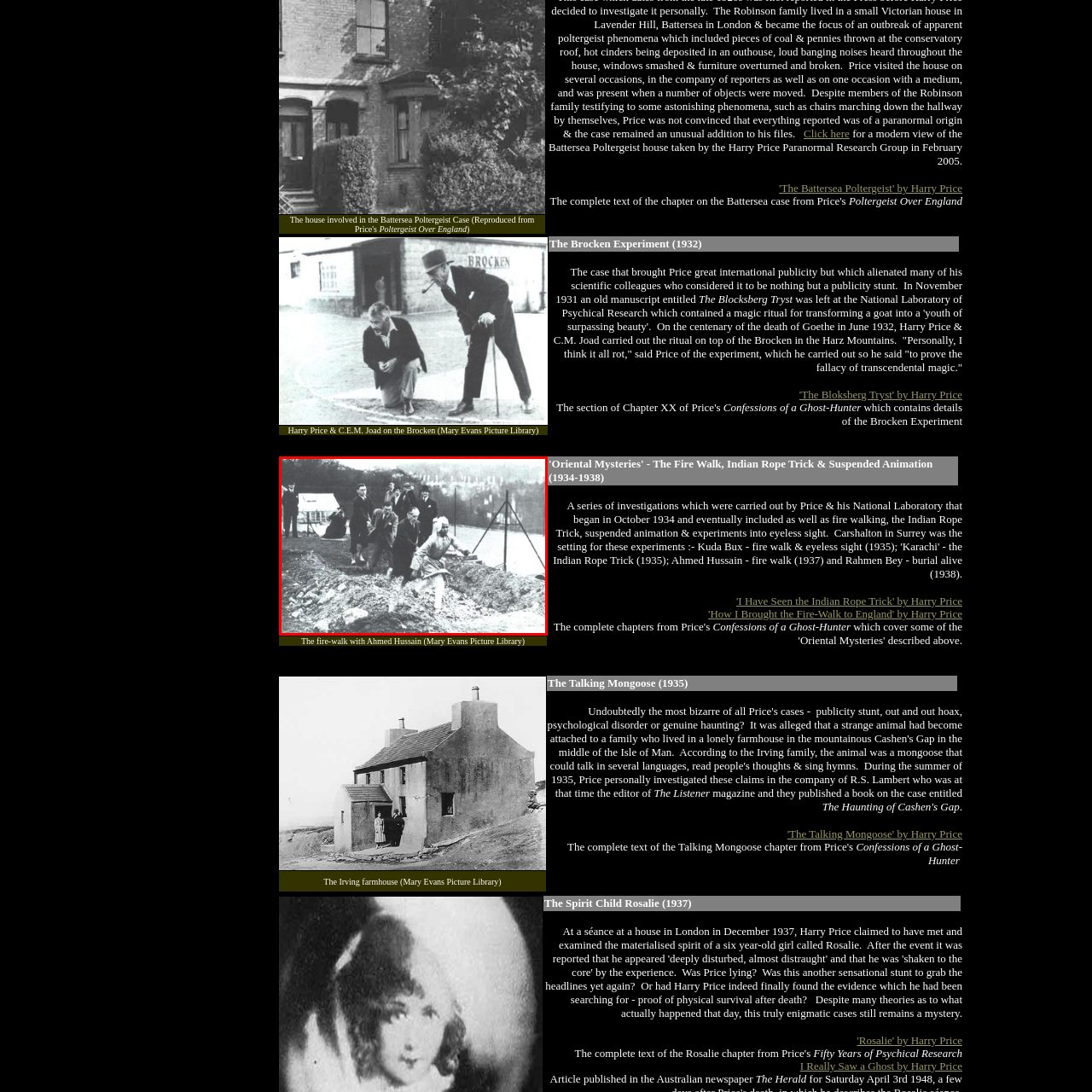Look closely at the image highlighted by the red bounding box and supply a detailed explanation in response to the following question: What is Ahmed Hussain walking on?

According to the caption, Ahmed Hussain is bravely striding across a bed of hot coals as part of the fire-walking demonstration, indicating that he is walking on hot coals.